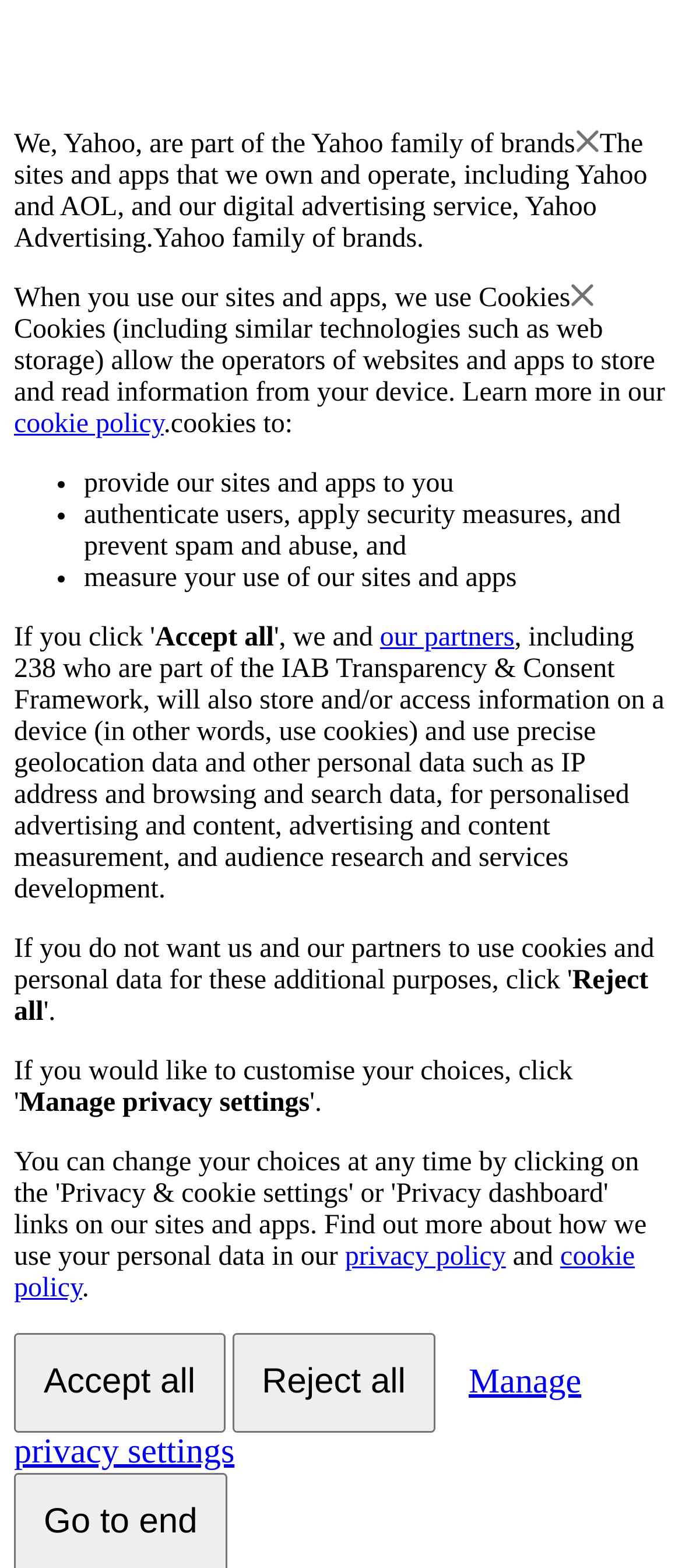Find the bounding box coordinates of the UI element according to this description: "Manage privacy settings".

[0.021, 0.852, 0.852, 0.955]